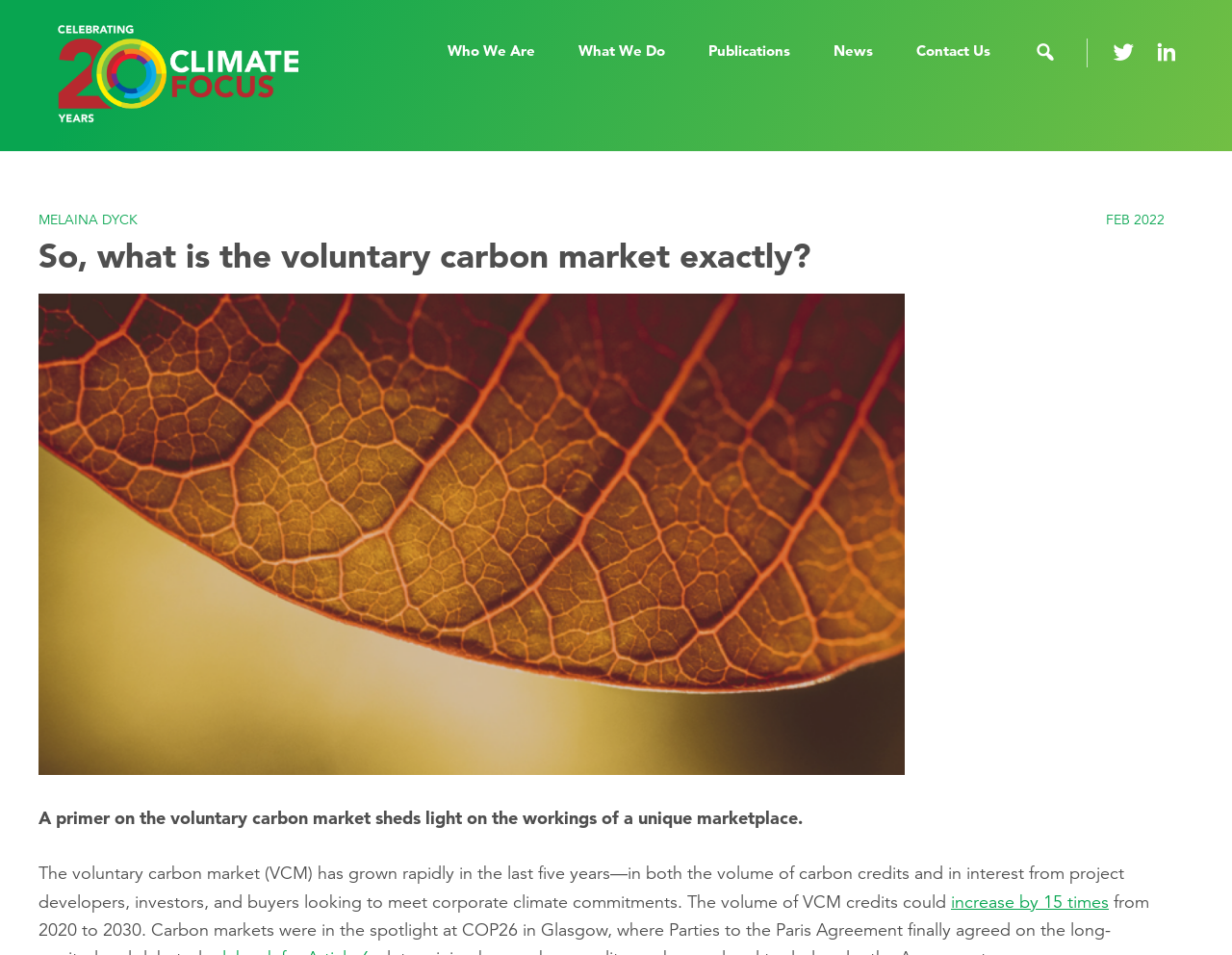Locate the headline of the webpage and generate its content.

So, what is the voluntary carbon market exactly?